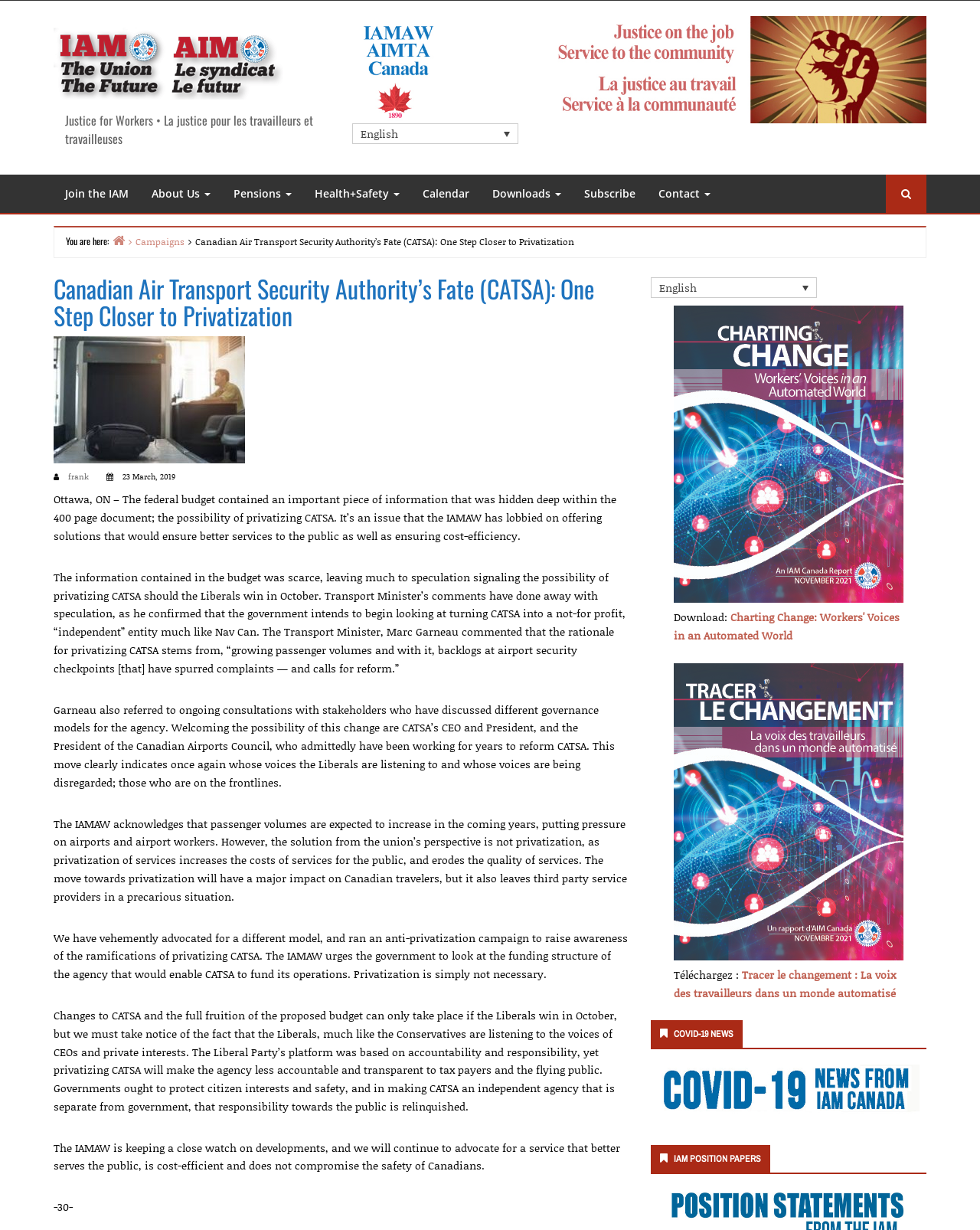What is the language of the webpage?
Please ensure your answer to the question is detailed and covers all necessary aspects.

The webpage has a language selection option in the header section, which indicates that the webpage is available in multiple languages. However, the default language of the webpage is English, as evident from the content of the webpage.